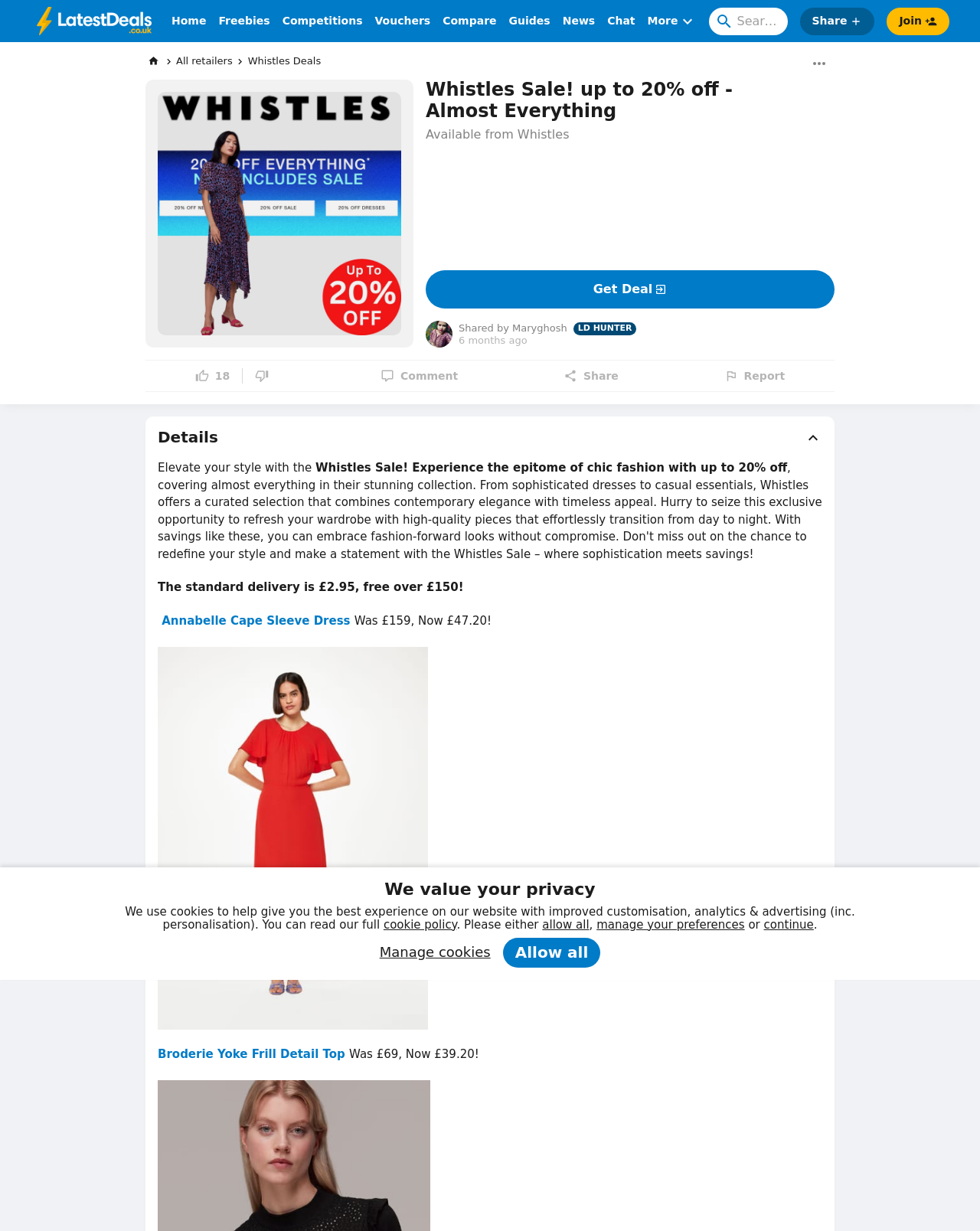How many likes does the deal have?
Utilize the information in the image to give a detailed answer to the question.

I found this information in the button 'Like' which has a static text '18' next to it, indicating the number of likes.